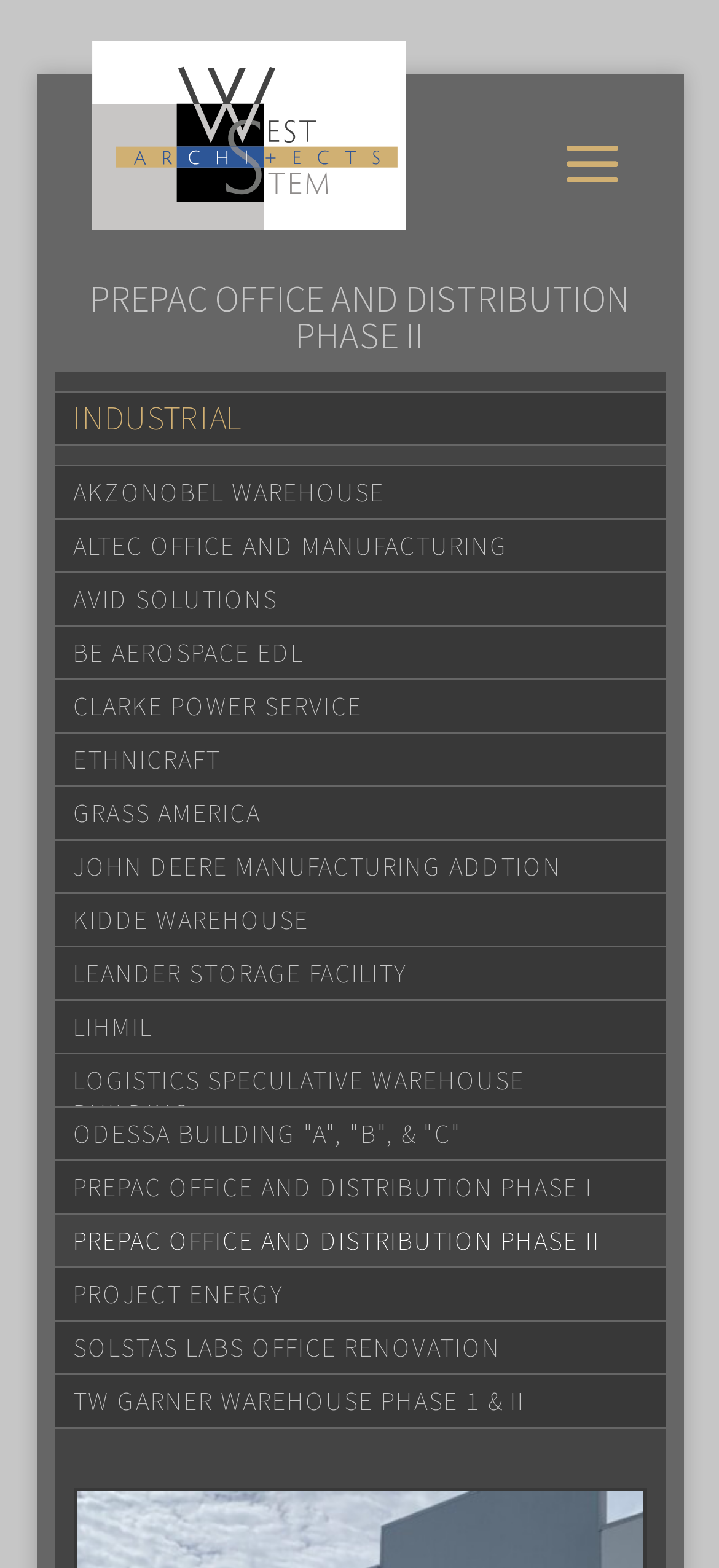Pinpoint the bounding box coordinates of the element you need to click to execute the following instruction: "Explore AKZONOBEL WAREHOUSE project". The bounding box should be represented by four float numbers between 0 and 1, in the format [left, top, right, bottom].

[0.076, 0.296, 0.924, 0.332]